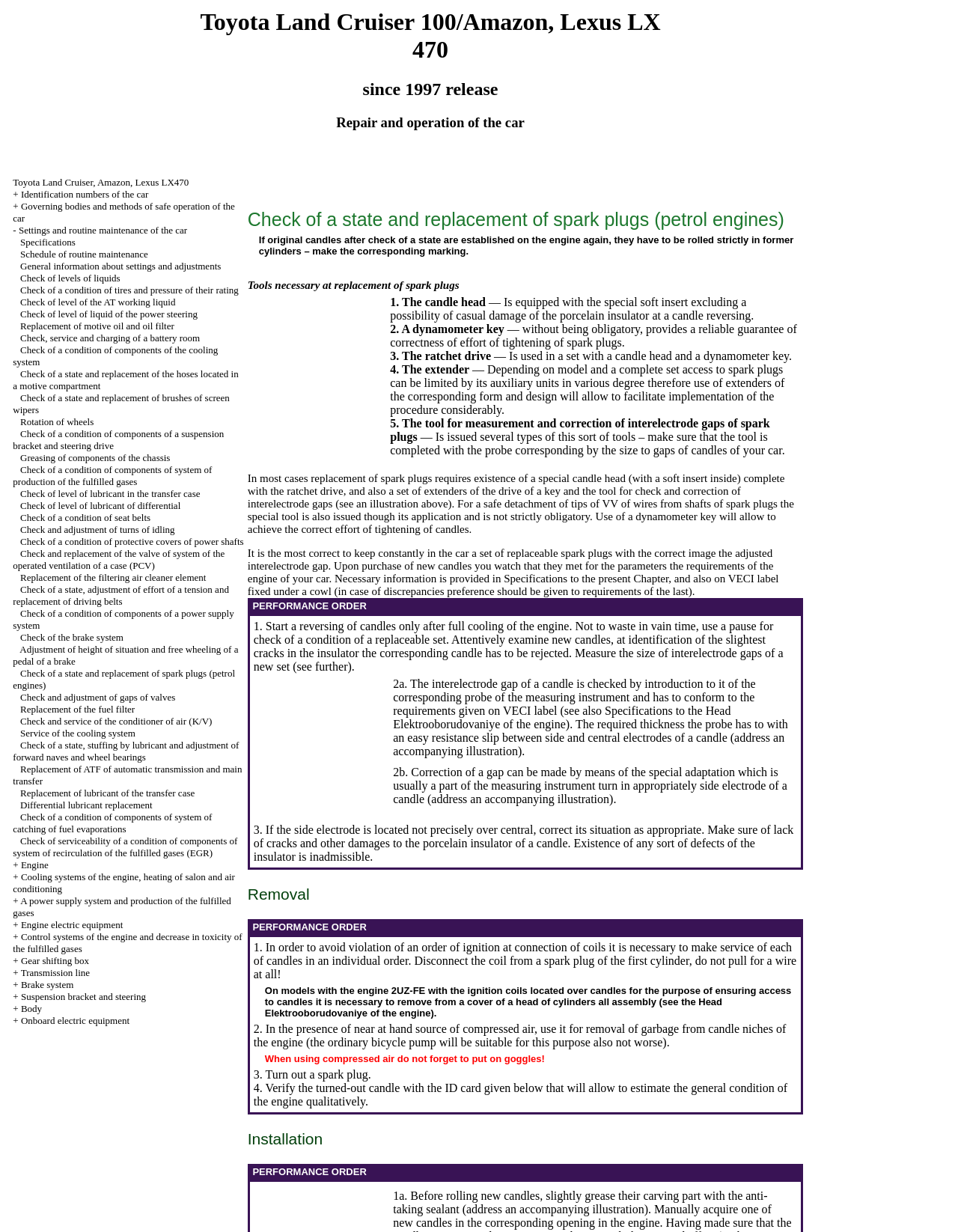Present a detailed account of what is displayed on the webpage.

This webpage is about the repair and operation of Toyota Land Cruiser 100/Amazon and Lexus LX 470 cars. At the top, there is a heading that spans almost the entire width of the page, with the title "Toyota Land Cruiser 100/Amazon, Lexus LX 470 since 1997 release Repair and operation of the car". Below this heading, there are two columns of links and text. The left column contains a list of links related to the identification numbers of the car, governing bodies, and safe operation of the car. The right column contains a list of links related to the maintenance and repair of the car, including checks, replacements, and adjustments of various components such as spark plugs, oil, tires, and brakes.

The links in both columns are organized in a hierarchical structure, with some links indented under others. There are also some static text elements, including "+" symbols and non-breaking spaces, which are used to separate the links and add whitespace to the page. The links and text are densely packed, with little whitespace between them, giving the page a busy and informative feel. Overall, the webpage appears to be a comprehensive resource for owners and repairers of Toyota Land Cruiser 100/Amazon and Lexus LX 470 cars.